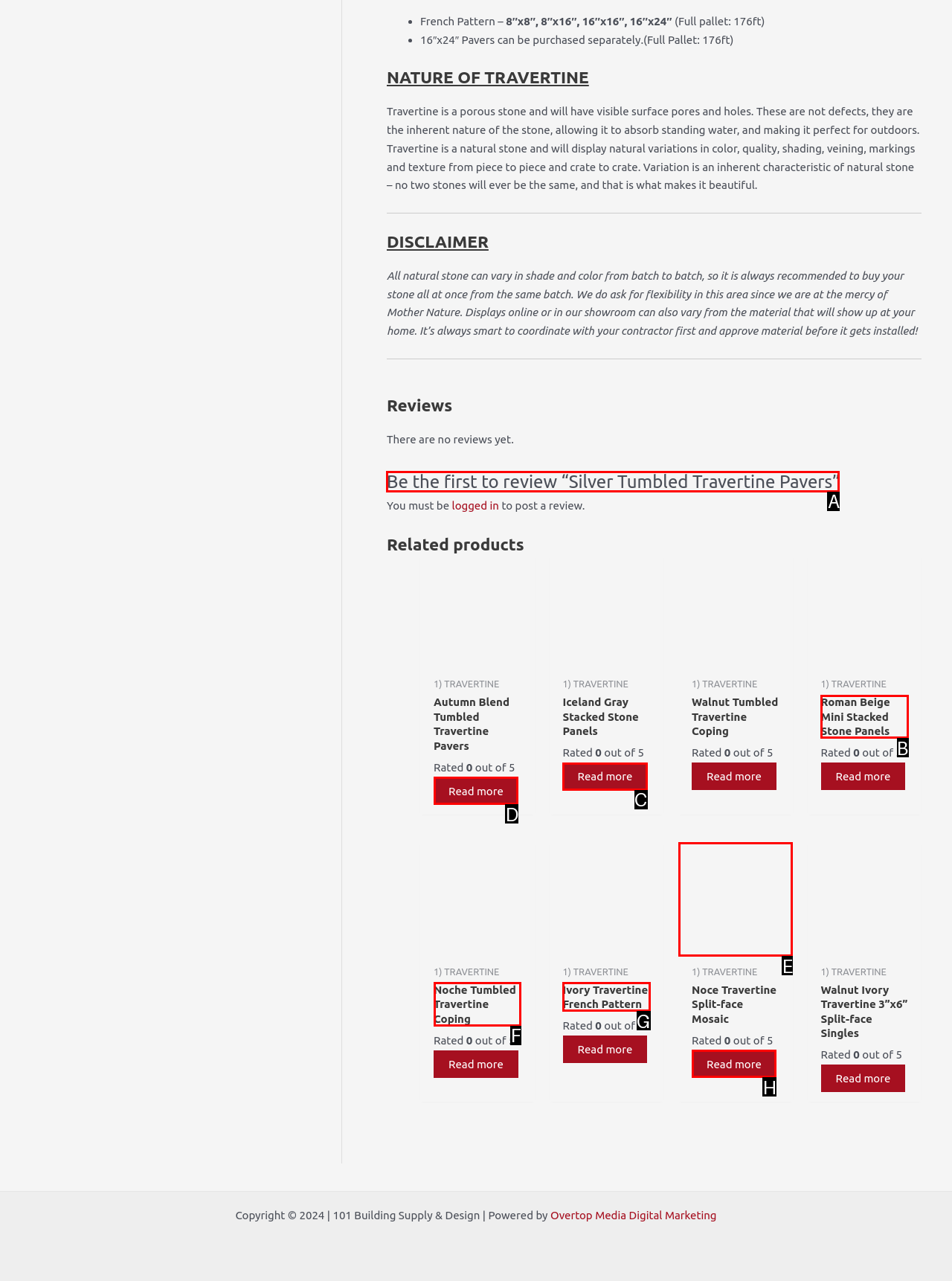Select the HTML element to finish the task: Write a review for 'Silver Tumbled Travertine Pavers' Reply with the letter of the correct option.

A